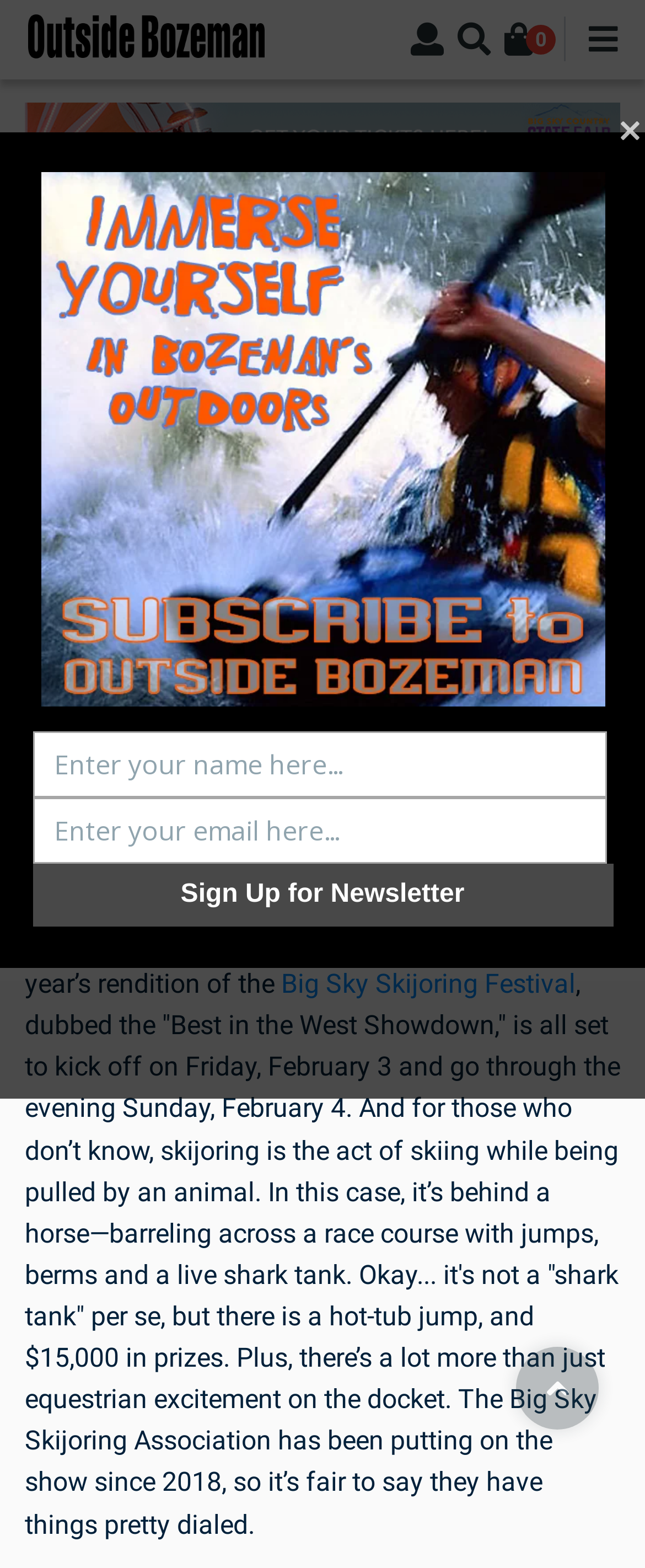Please find the bounding box coordinates for the clickable element needed to perform this instruction: "Search for something".

[0.03, 0.053, 0.765, 0.095]